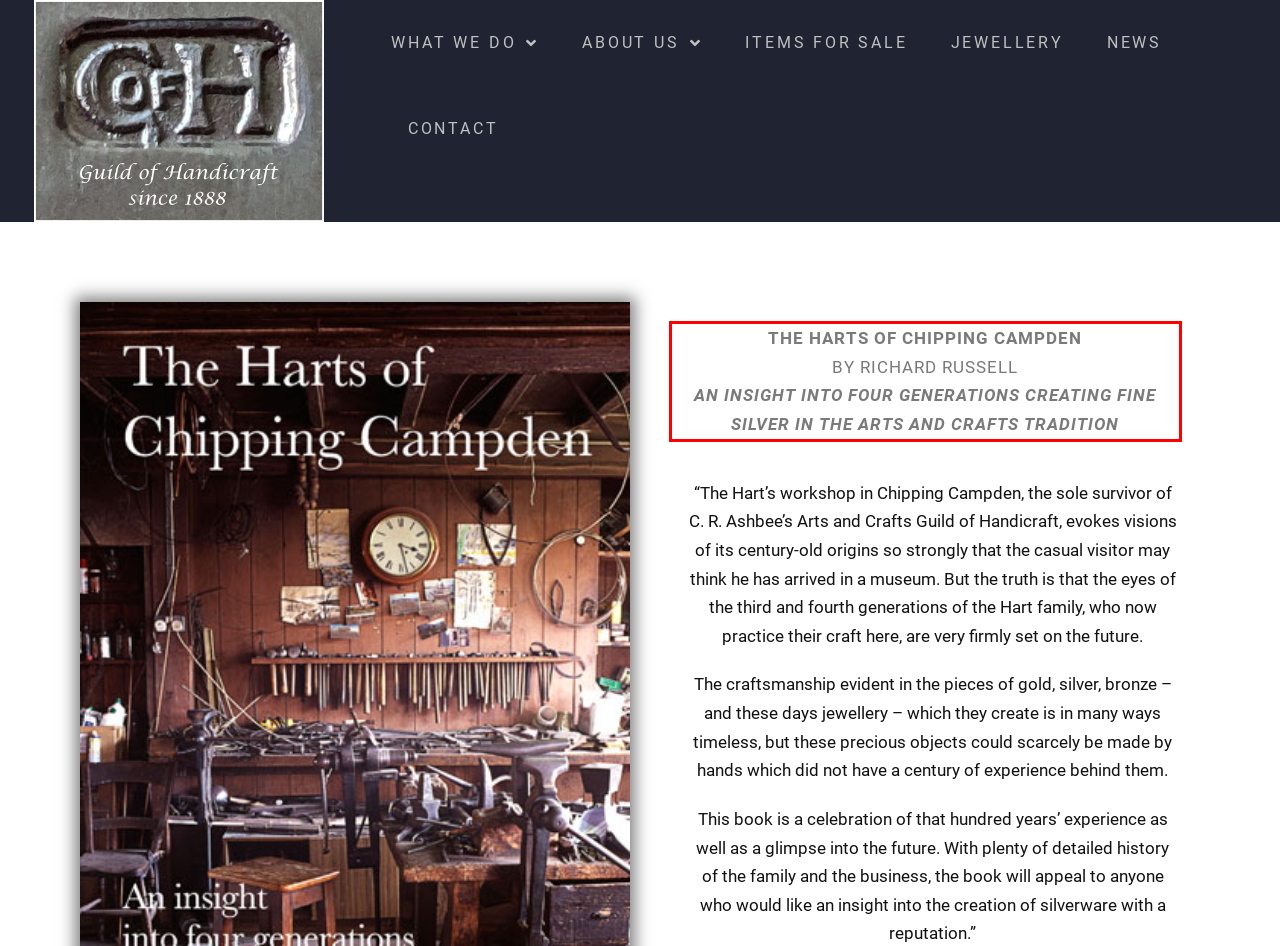Please extract the text content within the red bounding box on the webpage screenshot using OCR.

THE HARTS OF CHIPPING CAMPDEN BY RICHARD RUSSELL AN INSIGHT INTO FOUR GENERATIONS CREATING FINE SILVER IN THE ARTS AND CRAFTS TRADITION